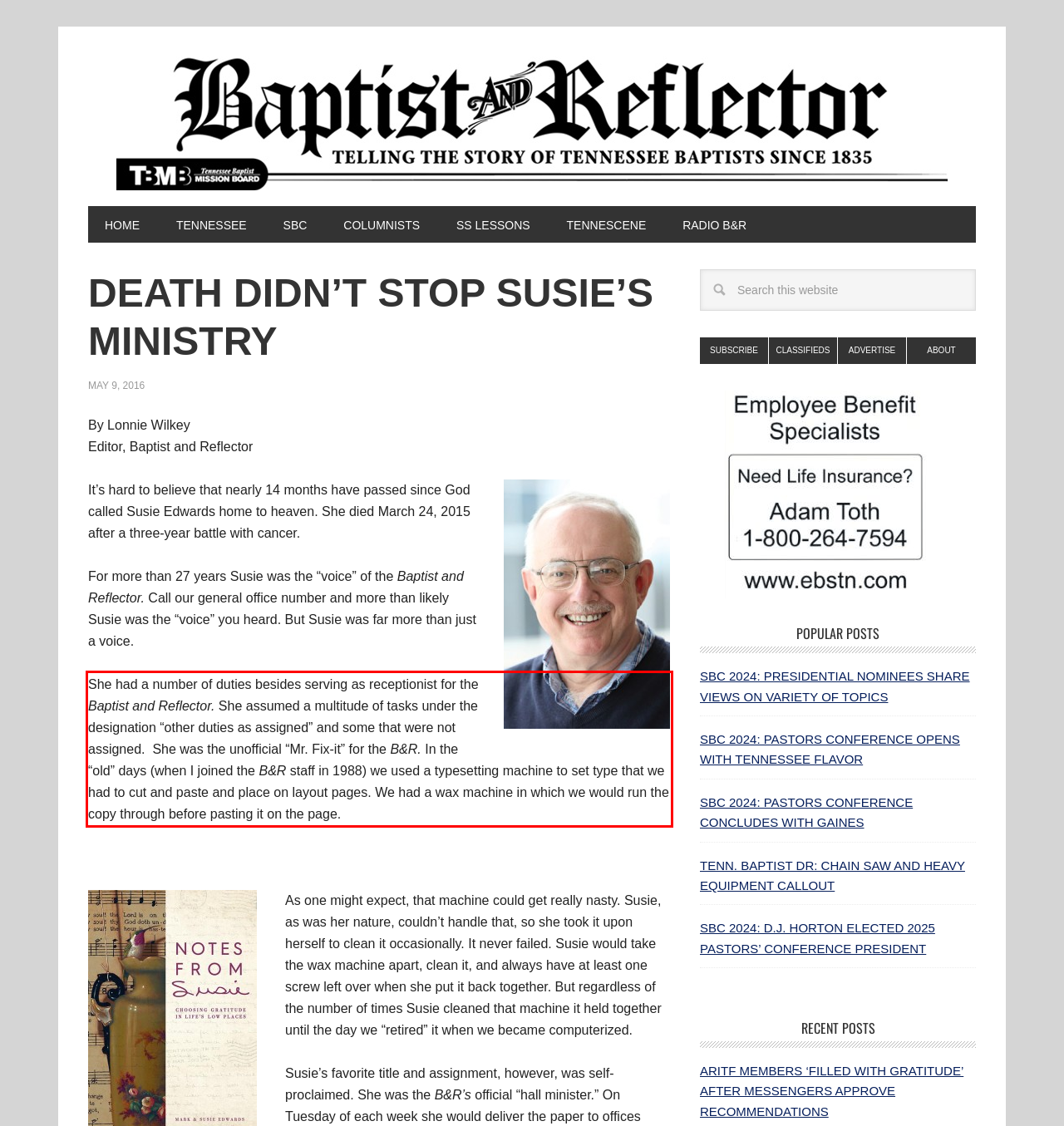You have a screenshot of a webpage with a UI element highlighted by a red bounding box. Use OCR to obtain the text within this highlighted area.

She had a number of duties besides serving as receptionist for the Baptist and Reflector. She assumed a multitude of tasks under the designation “other duties as assigned” and some that were not assigned. She was the unofficial “Mr. Fix-it” for the B&R. In the “old” days (when I joined the B&R staff in 1988) we used a typesetting machine to set type that we had to cut and paste and place on layout pages. We had a wax machine in which we would run the copy through before pasting it on the page.